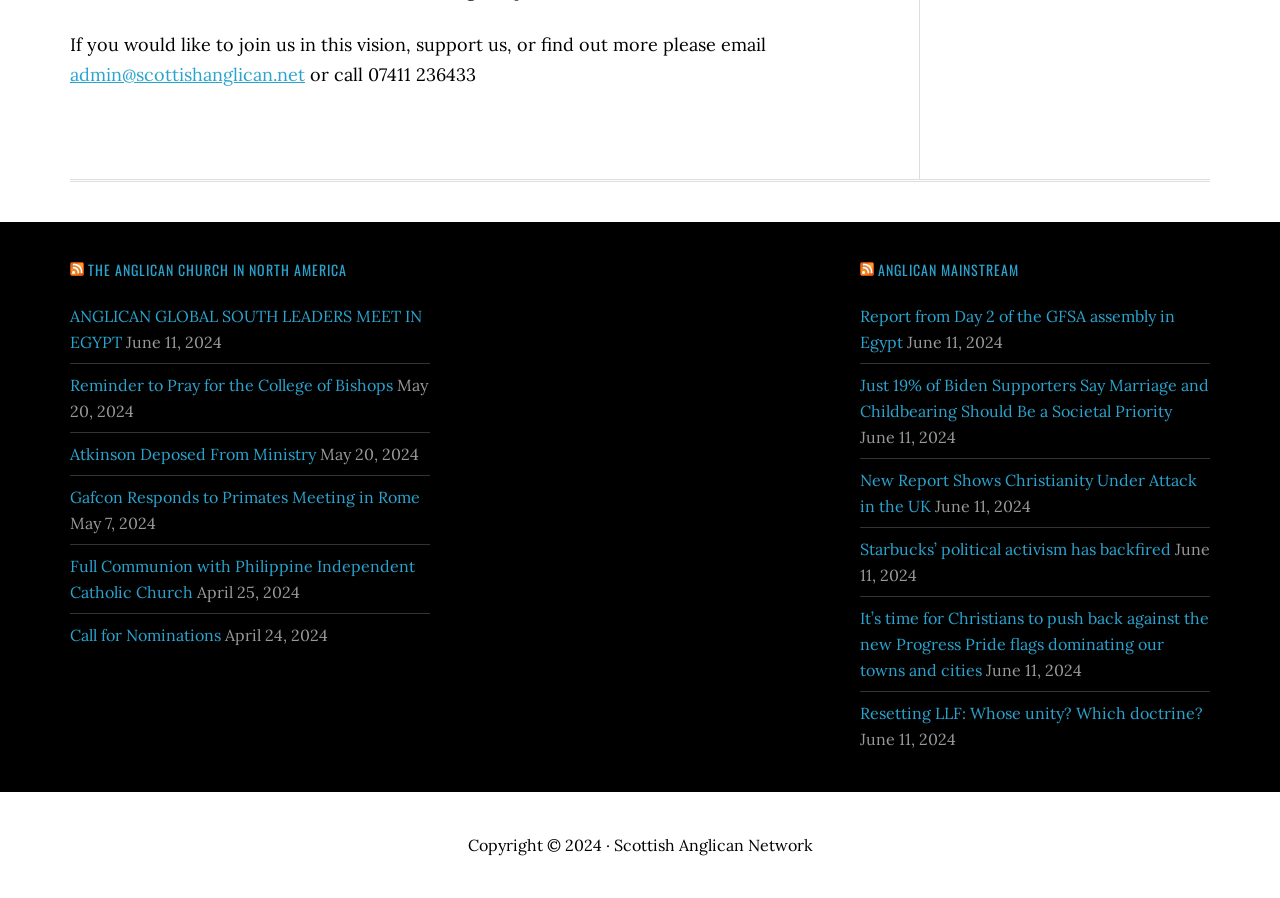Please determine the bounding box coordinates of the element's region to click in order to carry out the following instruction: "Visit RSS THE ANGLICAN CHURCH IN NORTH AMERICA". The coordinates should be four float numbers between 0 and 1, i.e., [left, top, right, bottom].

[0.055, 0.288, 0.066, 0.312]